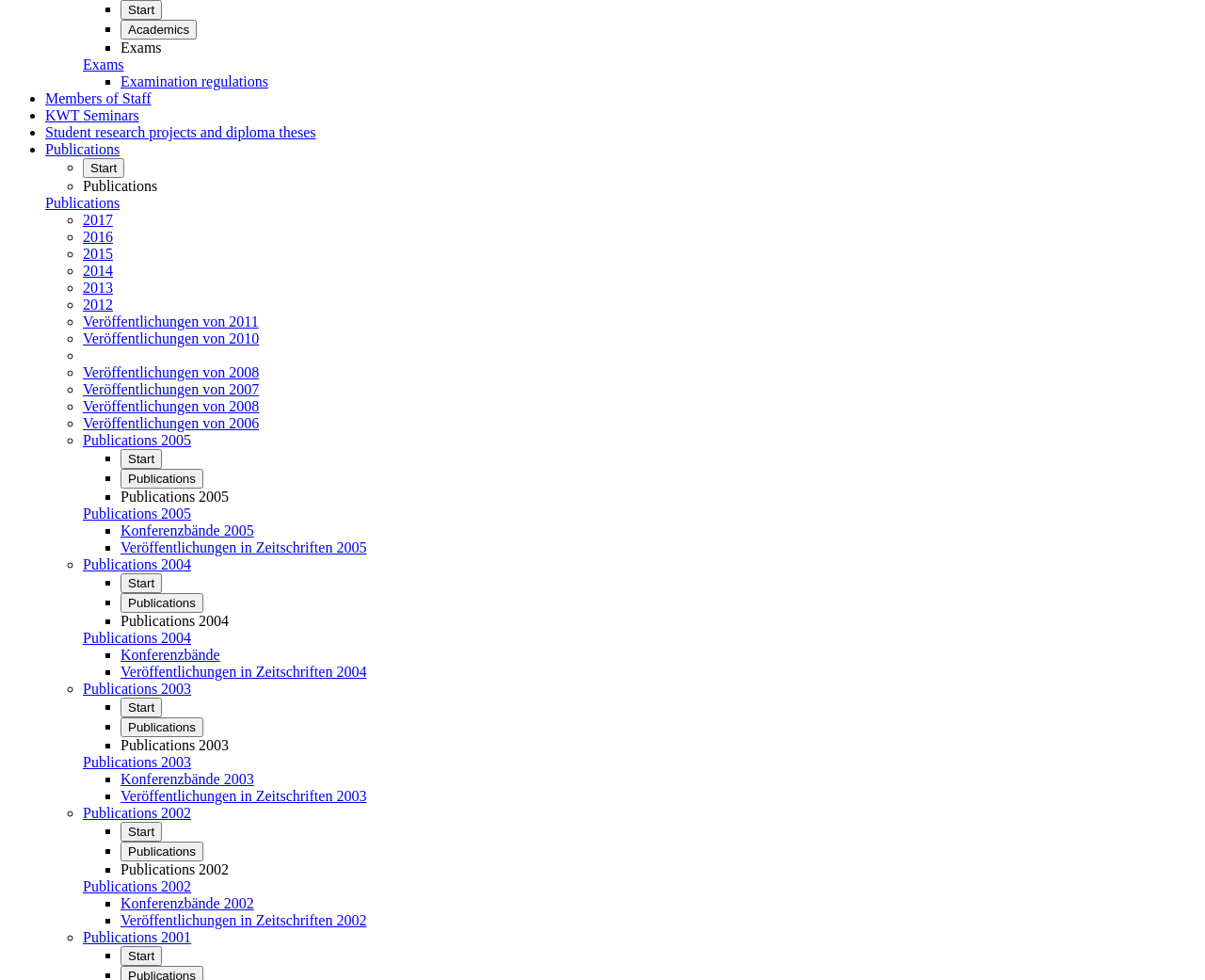Determine the bounding box coordinates of the UI element that matches the following description: "Veröffentlichungen in Zeitschriften 2002". The coordinates should be four float numbers between 0 and 1 in the format [left, top, right, bottom].

[0.1, 0.931, 0.304, 0.947]